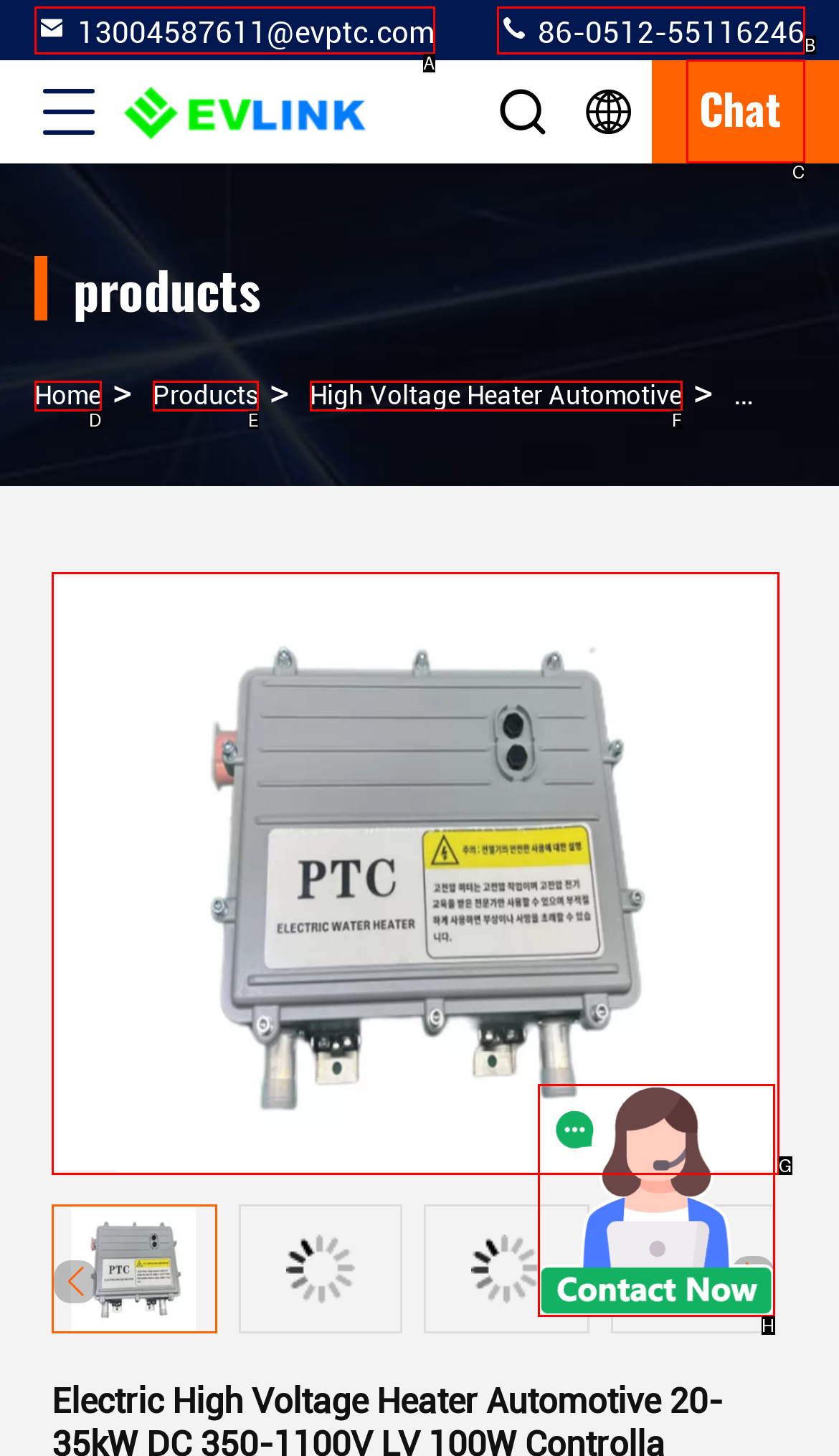Identify which lettered option completes the task: Chat with the seller. Provide the letter of the correct choice.

C